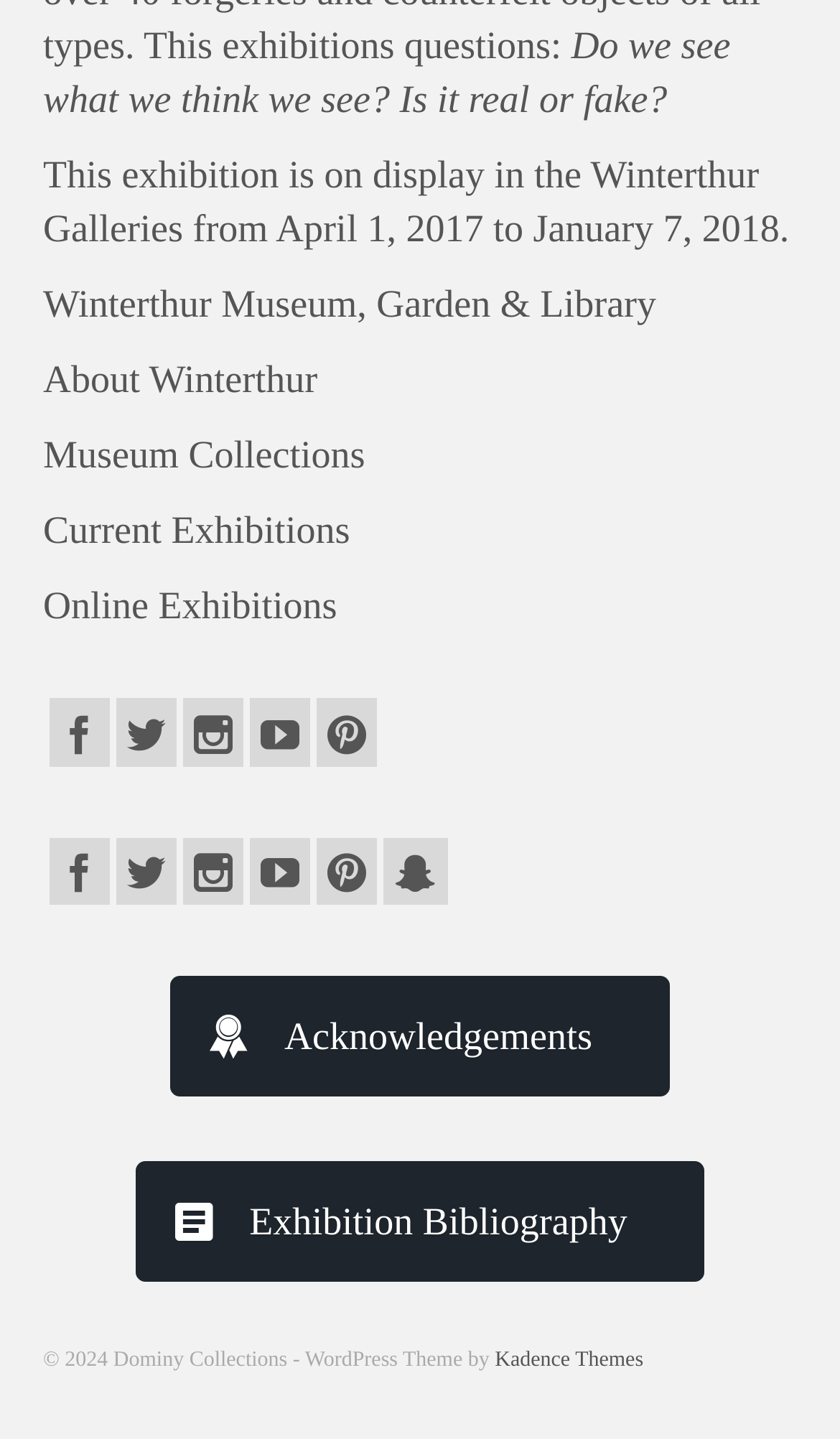Provide the bounding box coordinates of the area you need to click to execute the following instruction: "View Acknowledgements".

[0.203, 0.621, 0.797, 0.705]